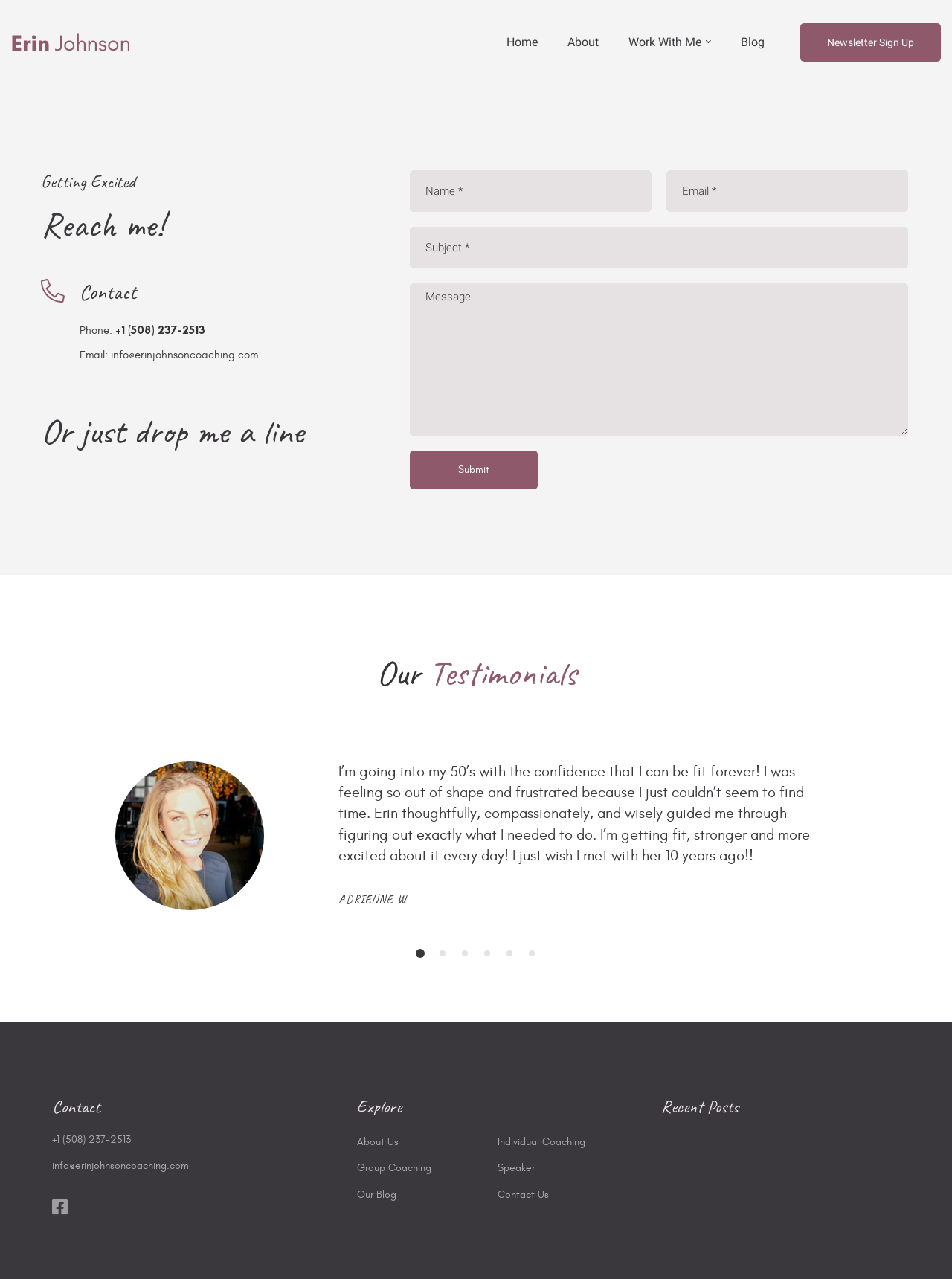Respond to the following question using a concise word or phrase: 
How many testimonials are there on the webpage?

6